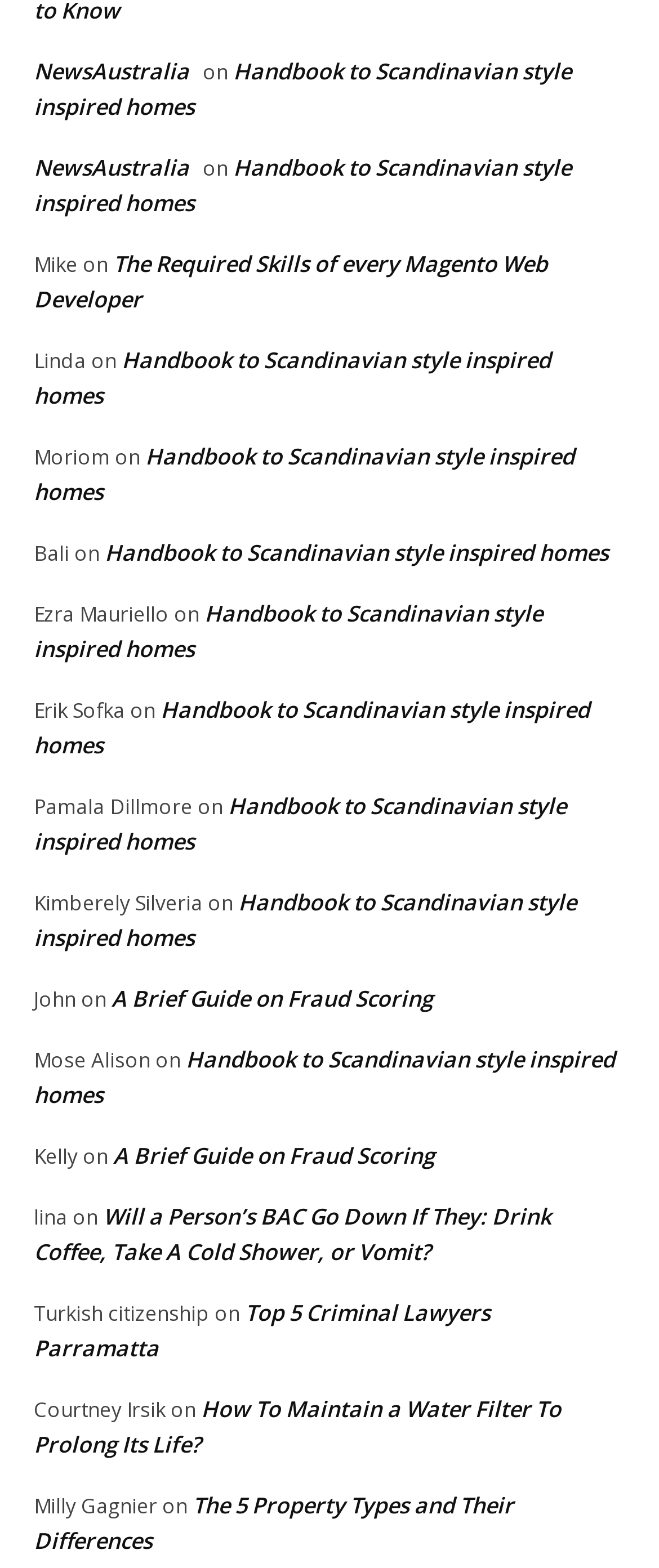Answer the question in a single word or phrase:
How many links are there on the webpage?

15